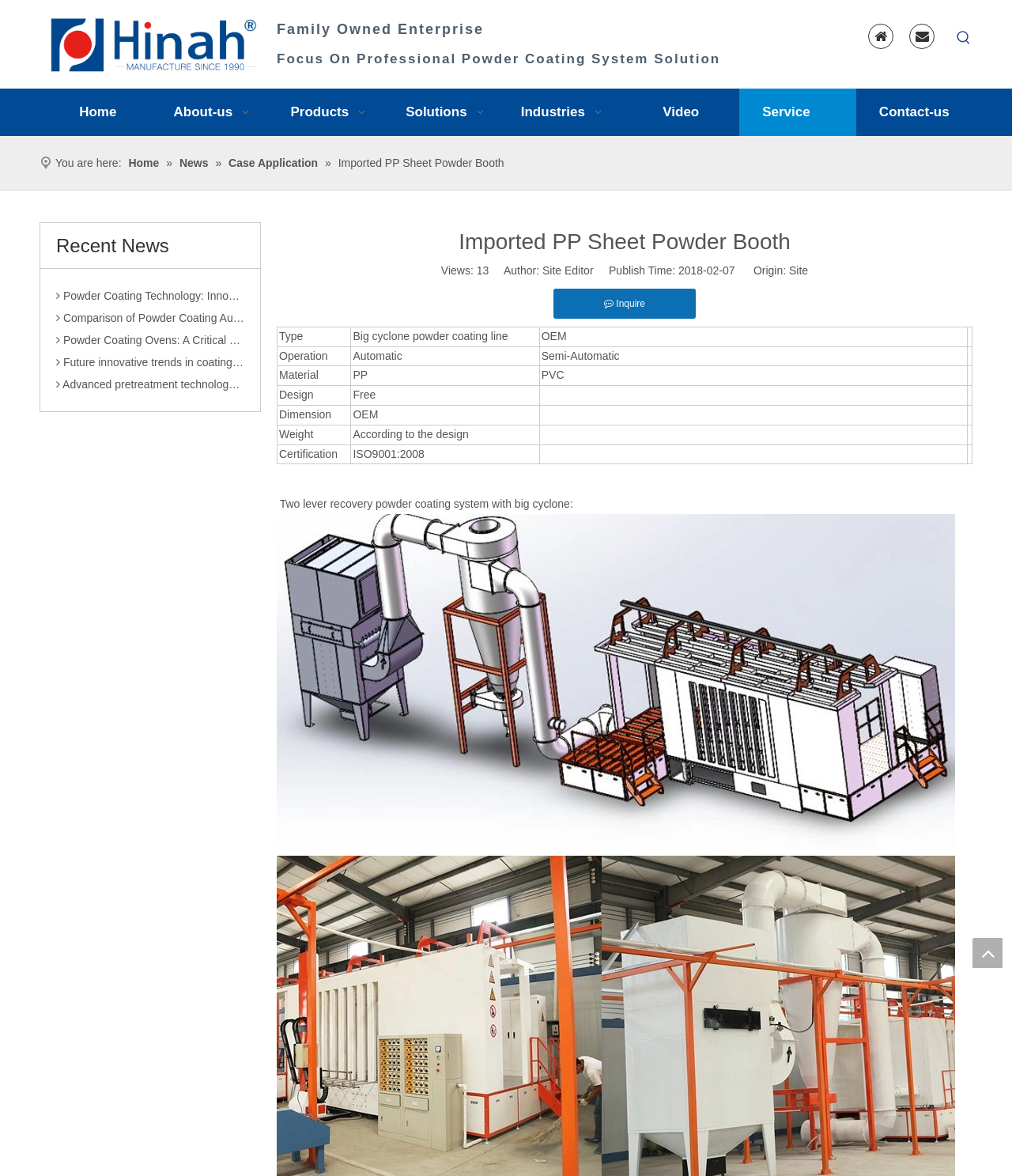What is the company type mentioned on the webpage?
Give a detailed and exhaustive answer to the question.

I found this information by looking at the static text elements on the webpage, specifically the one with the text 'Family Owned Enterprise' which is located at the top of the page.